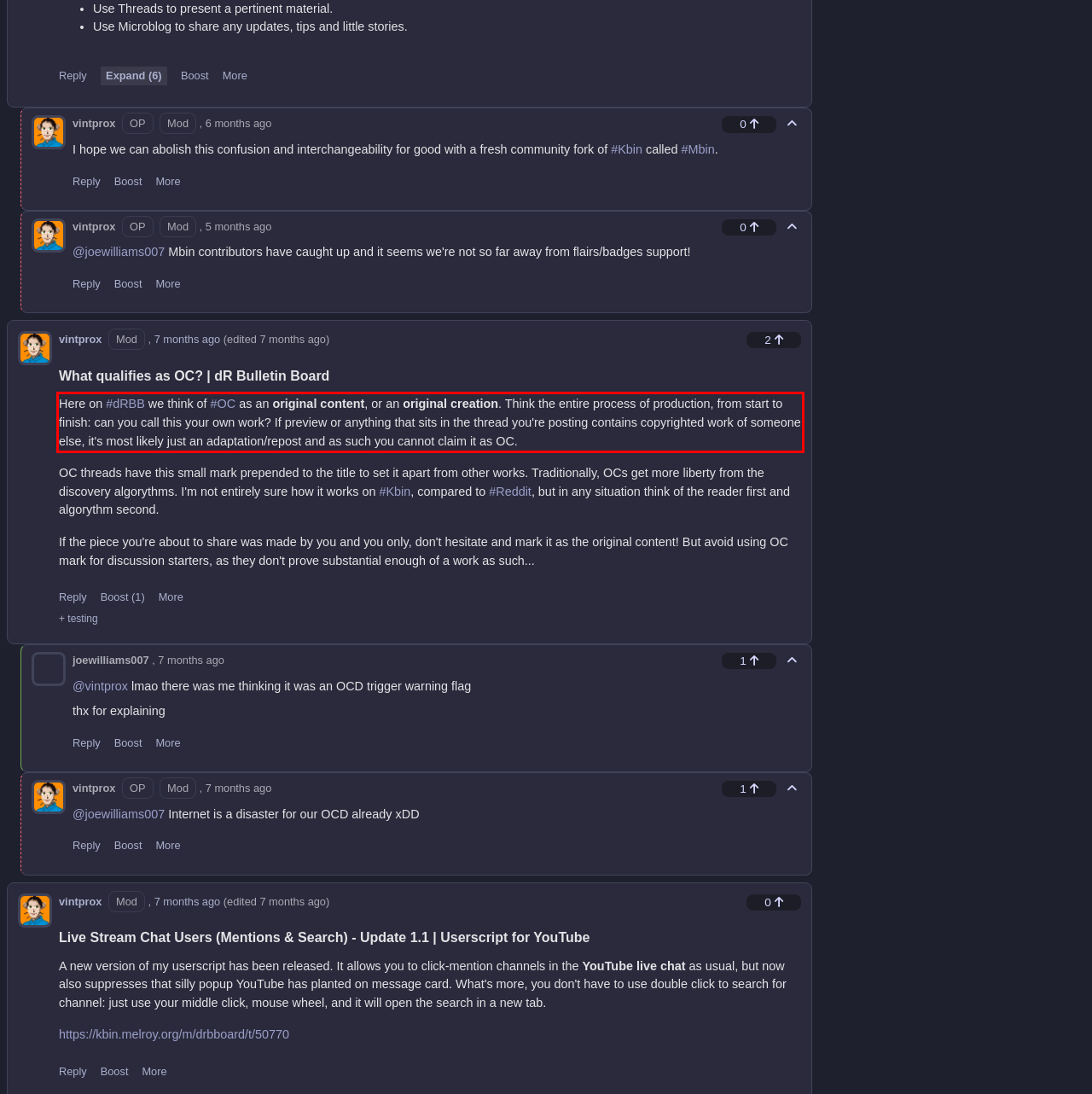Given the screenshot of a webpage, identify the red rectangle bounding box and recognize the text content inside it, generating the extracted text.

Here on #dRBB we think of #OC as an original content, or an original creation. Think the entire process of production, from start to finish: can you call this your own work? If preview or anything that sits in the thread you're posting contains copyrighted work of someone else, it's most likely just an adaptation/repost and as such you cannot claim it as OC.